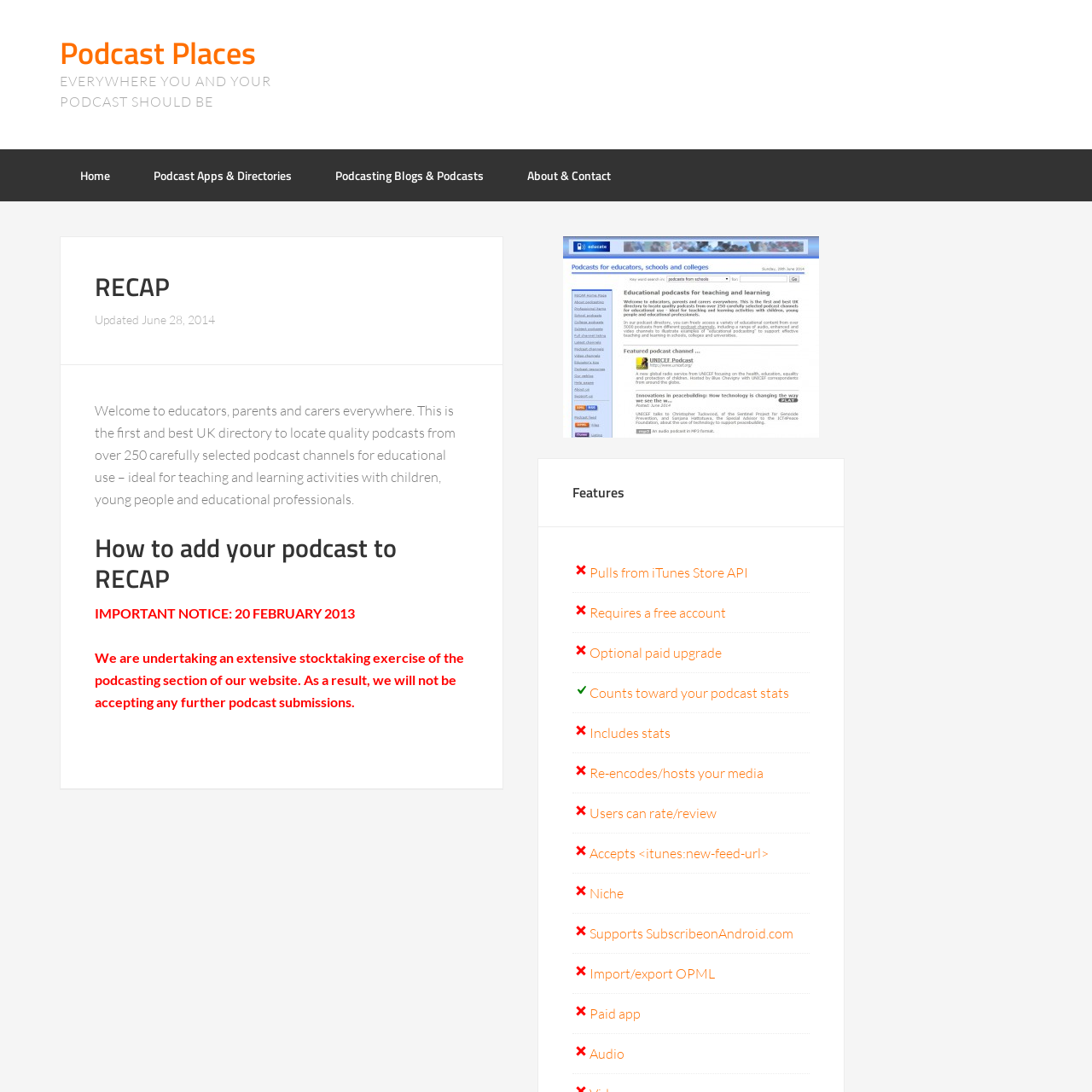What is the last update date of RECAP?
Refer to the image and respond with a one-word or short-phrase answer.

June 28, 2014